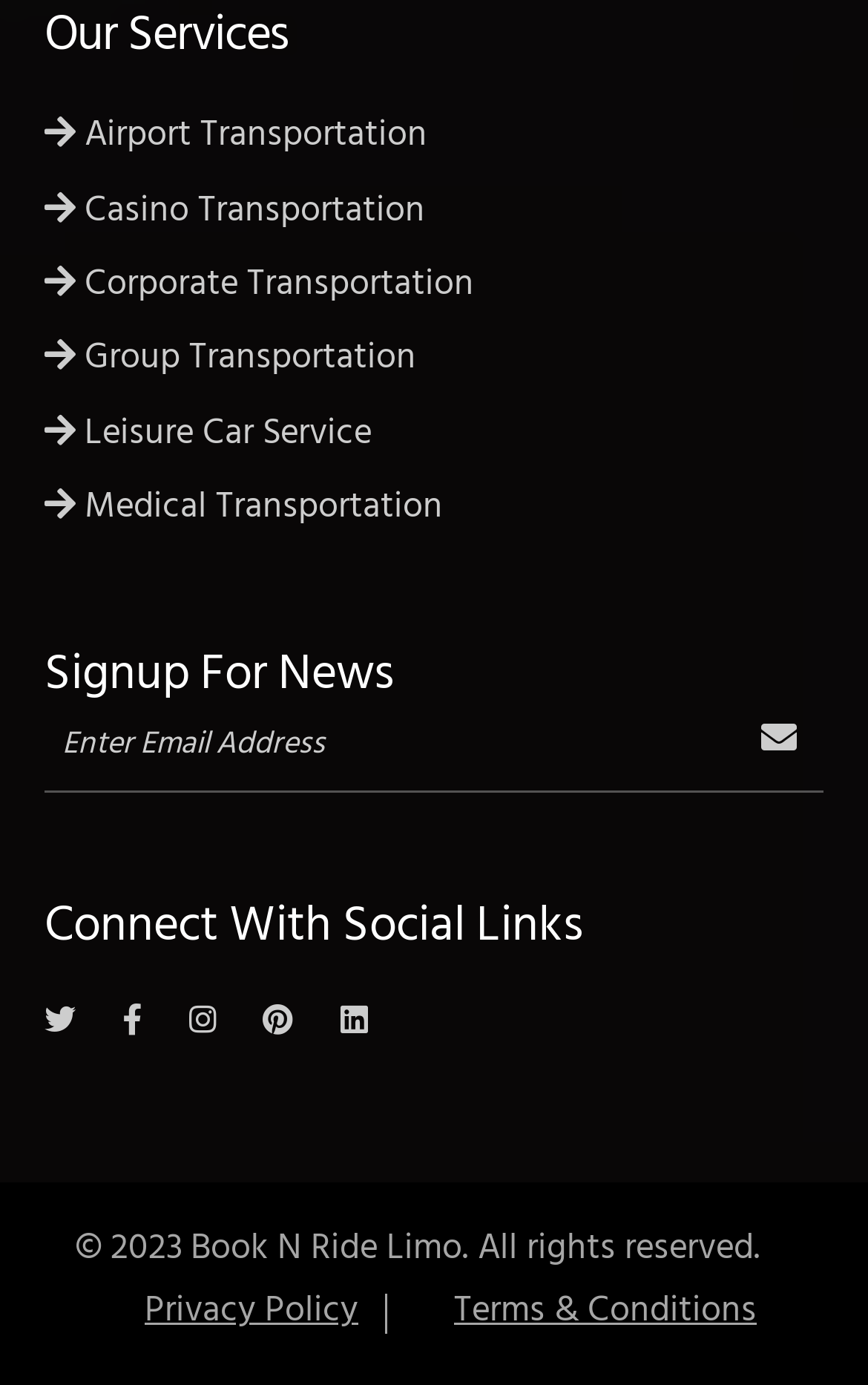Use a single word or phrase to respond to the question:
How many transportation services are offered?

6